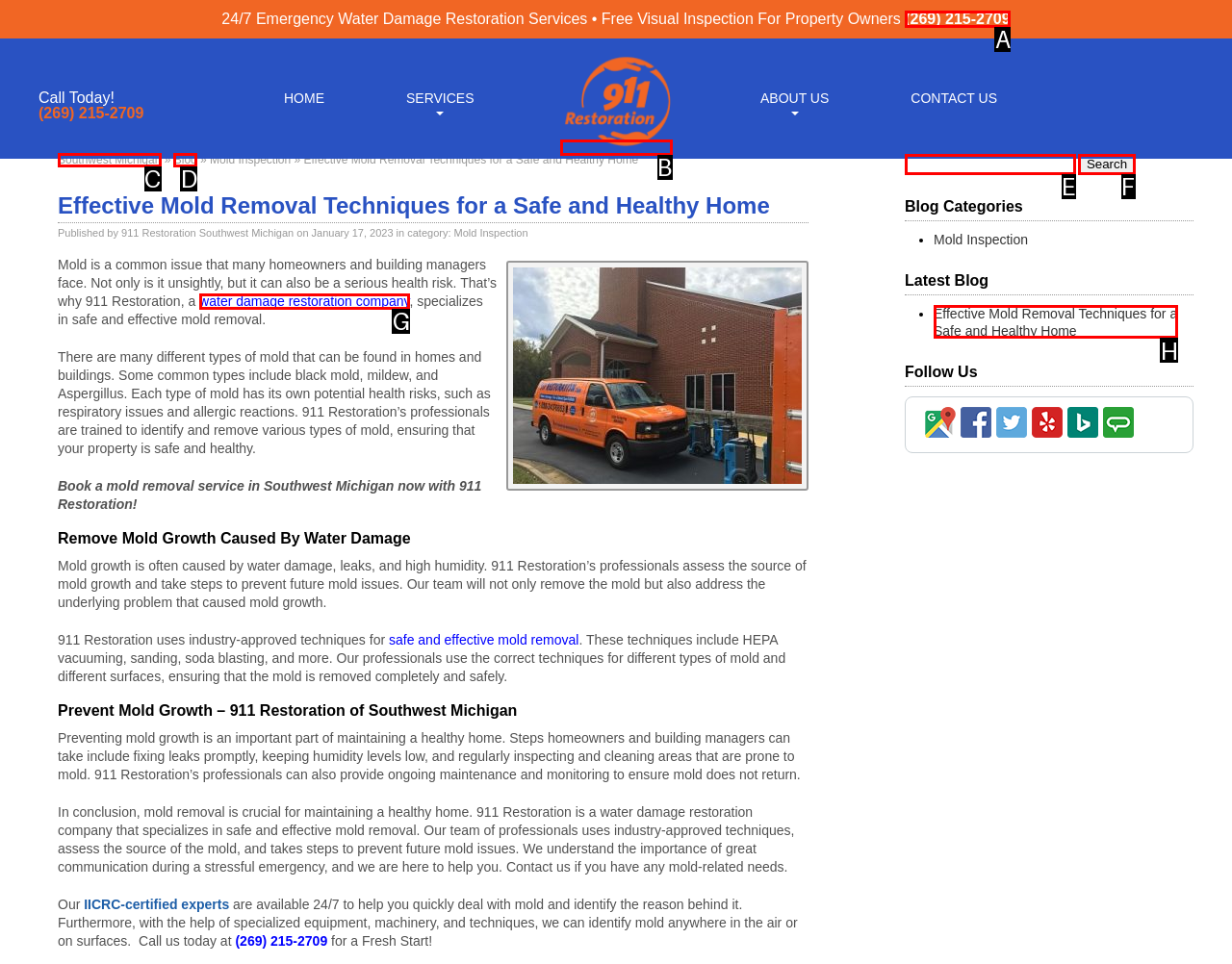Please indicate which option's letter corresponds to the task: Read the latest blog on effective mold removal techniques by examining the highlighted elements in the screenshot.

H